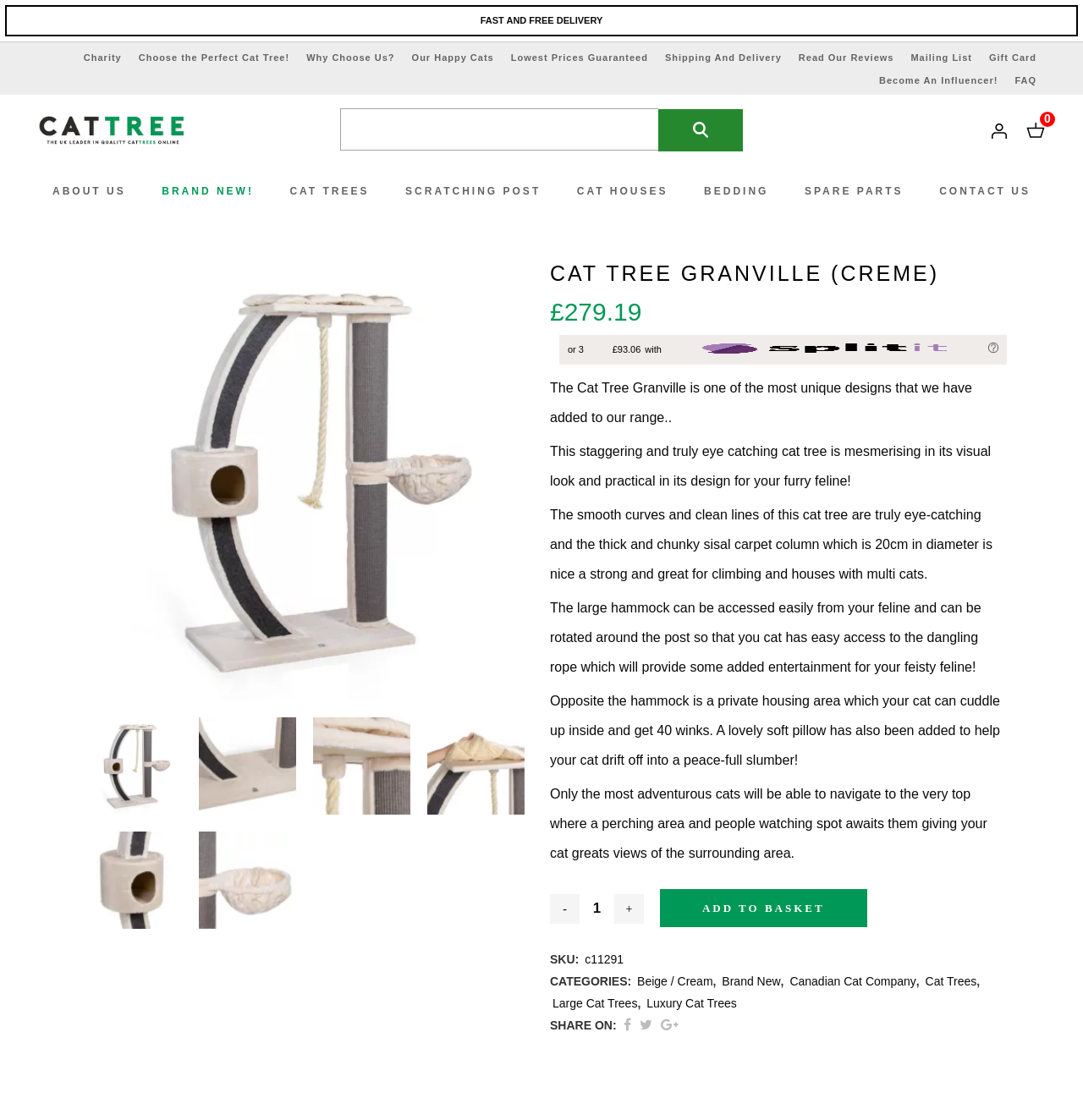Articulate a detailed summary of the webpage's content and design.

The webpage is about a cat tree product, specifically the Cat Tree Granville in Creme color. At the top, there is a logo and a search bar with a "Search" button. Below the search bar, there are several links to different categories, including "About Us", "Cat Trees", "Scratching Post", "Cat Houses", "Bedding", "Spare Parts", and "Contact Us".

On the left side, there are multiple links to subcategories, such as "View All Cat Trees", "Special Offers", "Ceiling Bridges", and "Outdoor", among others. These links are organized into two sections, one for cat trees and one for scratching posts.

In the main content area, there is a large heading that reads "CAT TREE GRANVILLE (CREME)". Below the heading, there is a price displayed, £279.19, with an option to pay in three interest-free installments of £93.06. There is also a link to "SPLITIT" payment method.

The product description is divided into four paragraphs, which provide detailed information about the cat tree's design, features, and benefits. The text describes the cat tree's unique design, its smooth curves, and clean lines, as well as its practical features, such as the thick sisal carpet column and the large hammock.

Throughout the webpage, there are several images, including a logo, product images, and possibly some decorative icons. The overall layout is organized, with clear headings and concise text, making it easy to navigate and find information about the product.